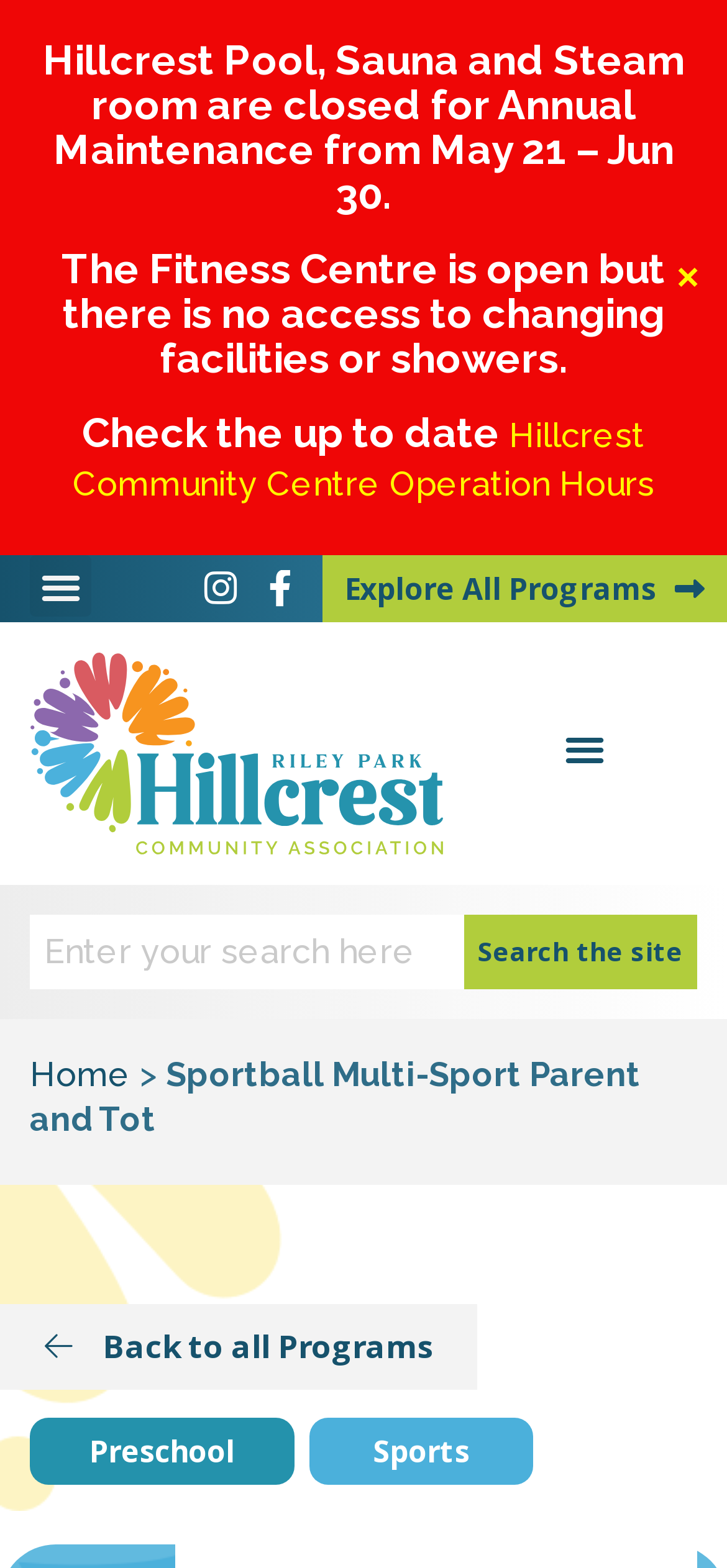What is the purpose of the button with the '✕' symbol?
Please provide a comprehensive answer to the question based on the webpage screenshot.

The button with the '✕' symbol is a close button, which can be inferred from its location and the presence of the '✕' symbol, commonly used to represent closing or canceling an action.